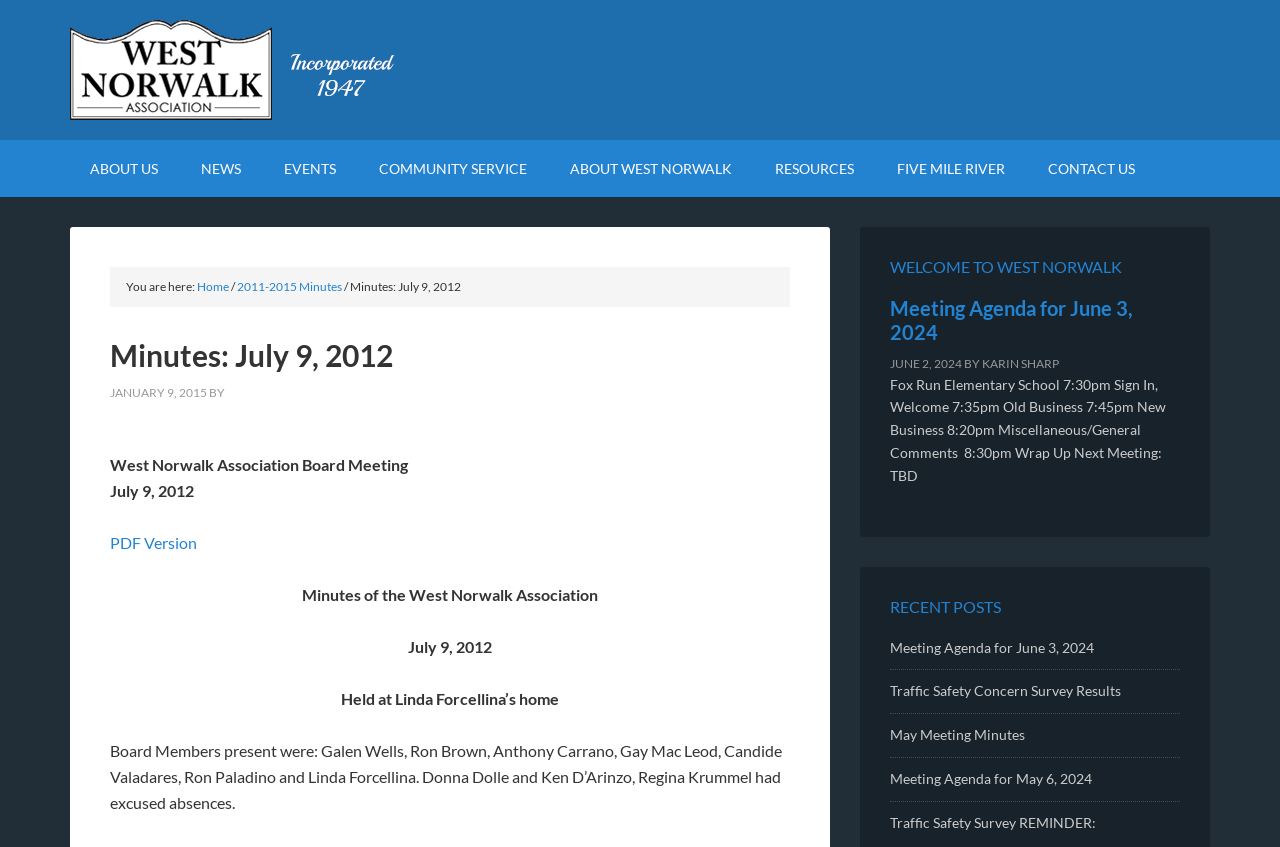Can you find the bounding box coordinates for the element that needs to be clicked to execute this instruction: "Click on ABOUT US"? The coordinates should be given as four float numbers between 0 and 1, i.e., [left, top, right, bottom].

[0.055, 0.165, 0.139, 0.233]